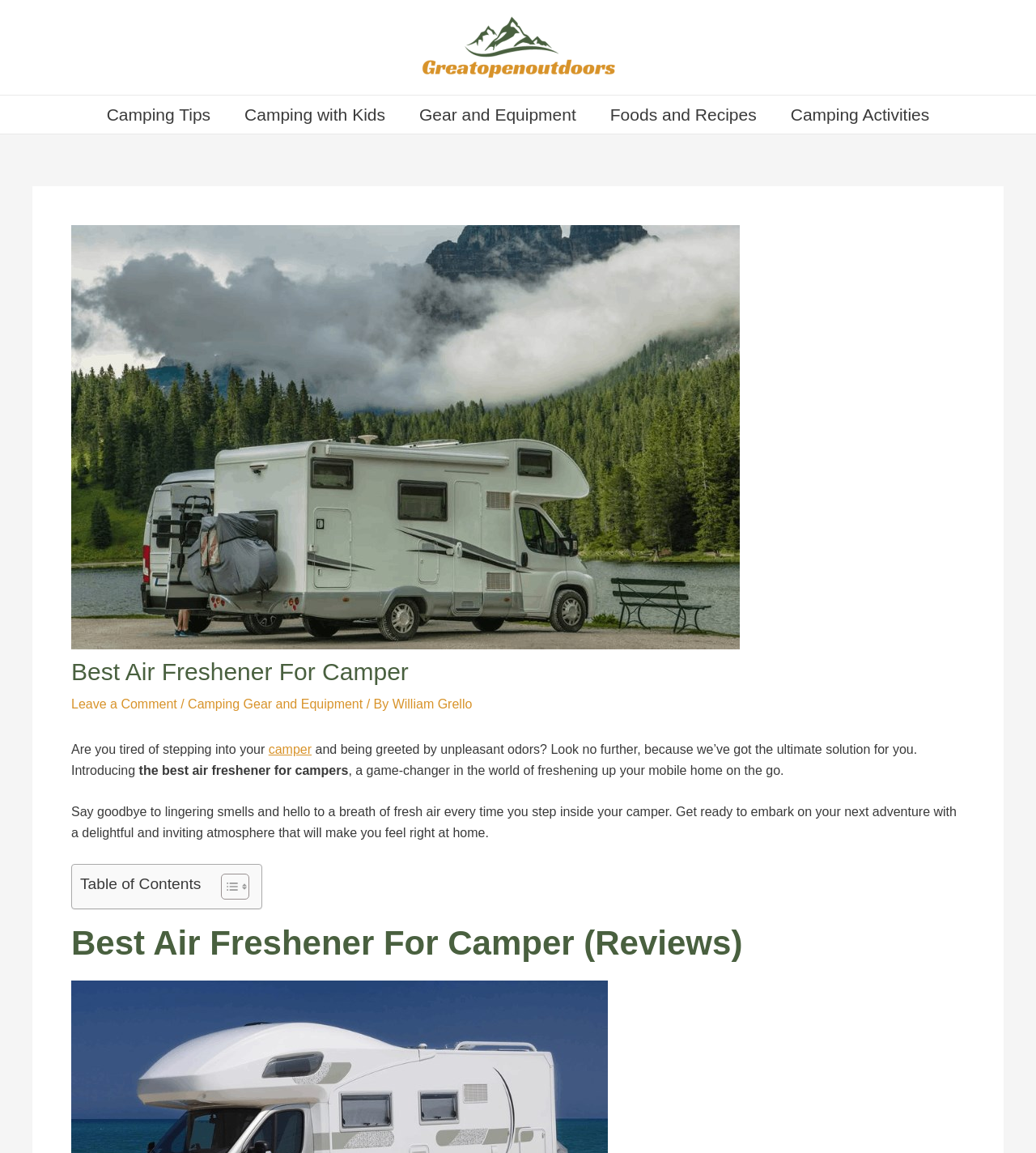What is the author of the article?
Please respond to the question with a detailed and well-explained answer.

The author of the article is mentioned in the text as 'William Grello', which is linked to another webpage. This information is found in the section where it says 'Camping Gear and Equipment / By William Grello'.